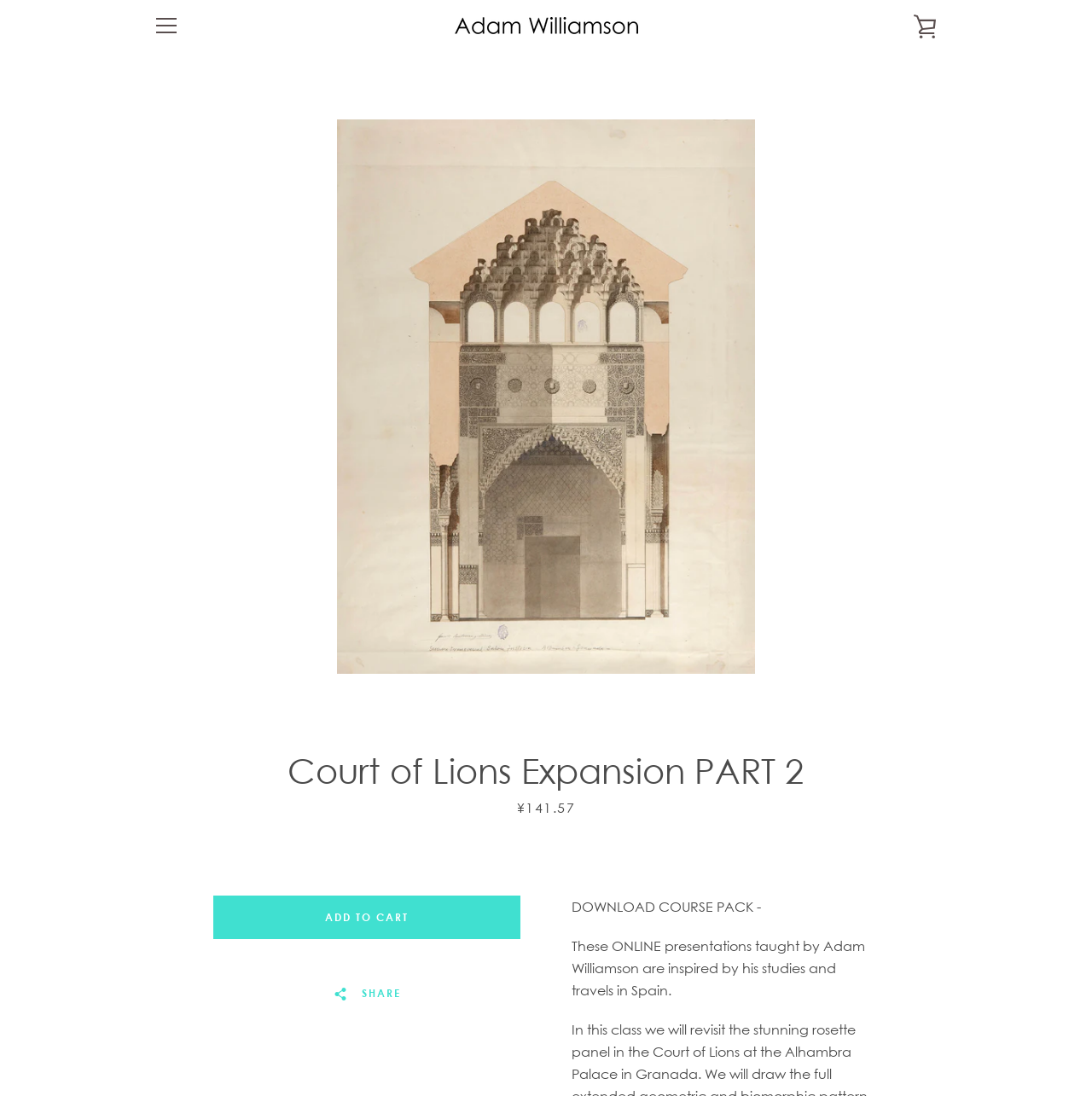Identify the bounding box coordinates for the element that needs to be clicked to fulfill this instruction: "Add to cart". Provide the coordinates in the format of four float numbers between 0 and 1: [left, top, right, bottom].

[0.195, 0.817, 0.477, 0.857]